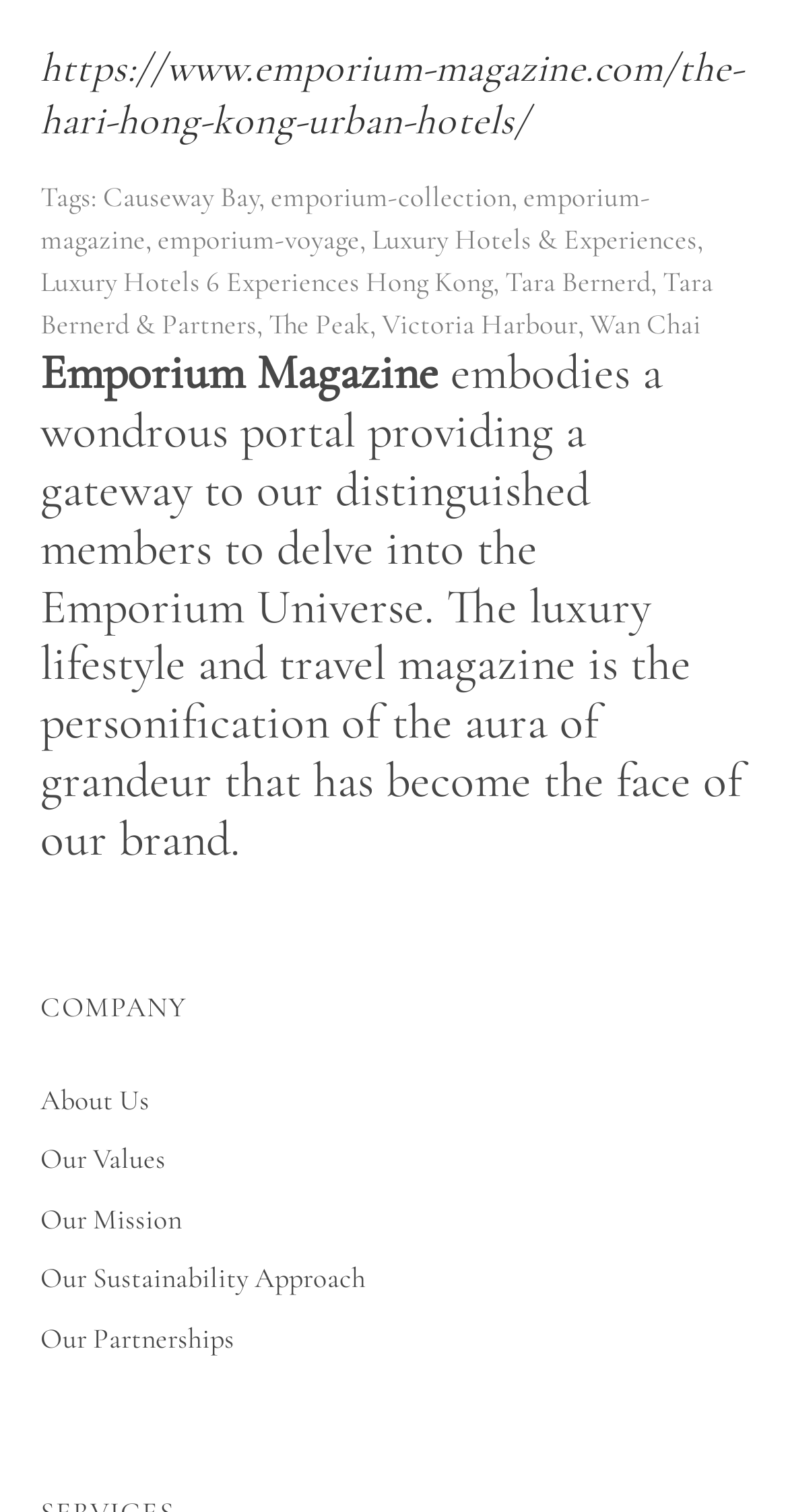What is the category of the link 'Causeway Bay'?
Provide a concise answer using a single word or phrase based on the image.

Tags